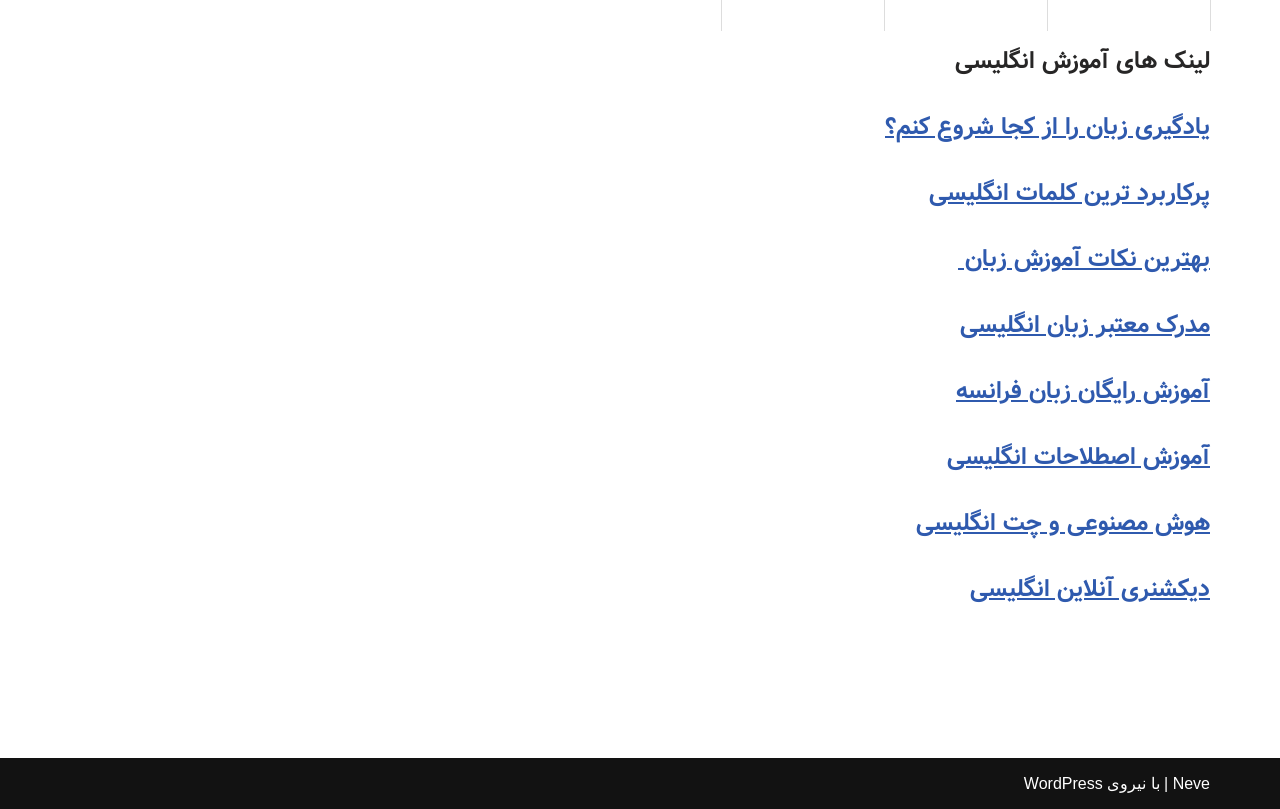Pinpoint the bounding box coordinates of the clickable area needed to execute the instruction: "Explore 'پرکاربرد ترین کلمات انگلیسی'". The coordinates should be specified as four float numbers between 0 and 1, i.e., [left, top, right, bottom].

[0.726, 0.216, 0.945, 0.262]